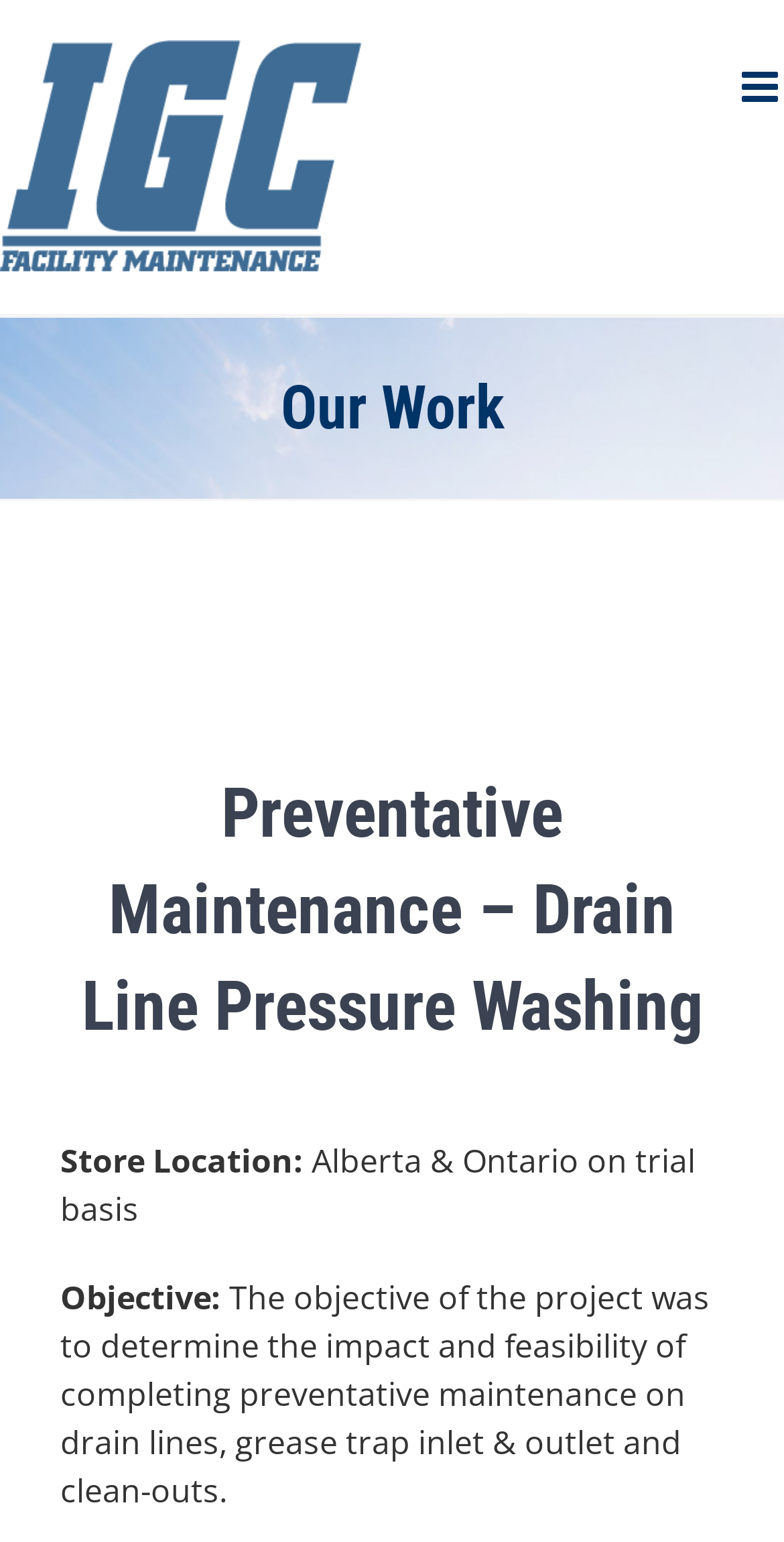What is being pressure washed?
Refer to the image and offer an in-depth and detailed answer to the question.

The object being pressure washed can be found in the heading 'Preventative Maintenance – Drain Line Pressure Washing' which suggests that drain lines are being pressure washed as part of the preventative maintenance.